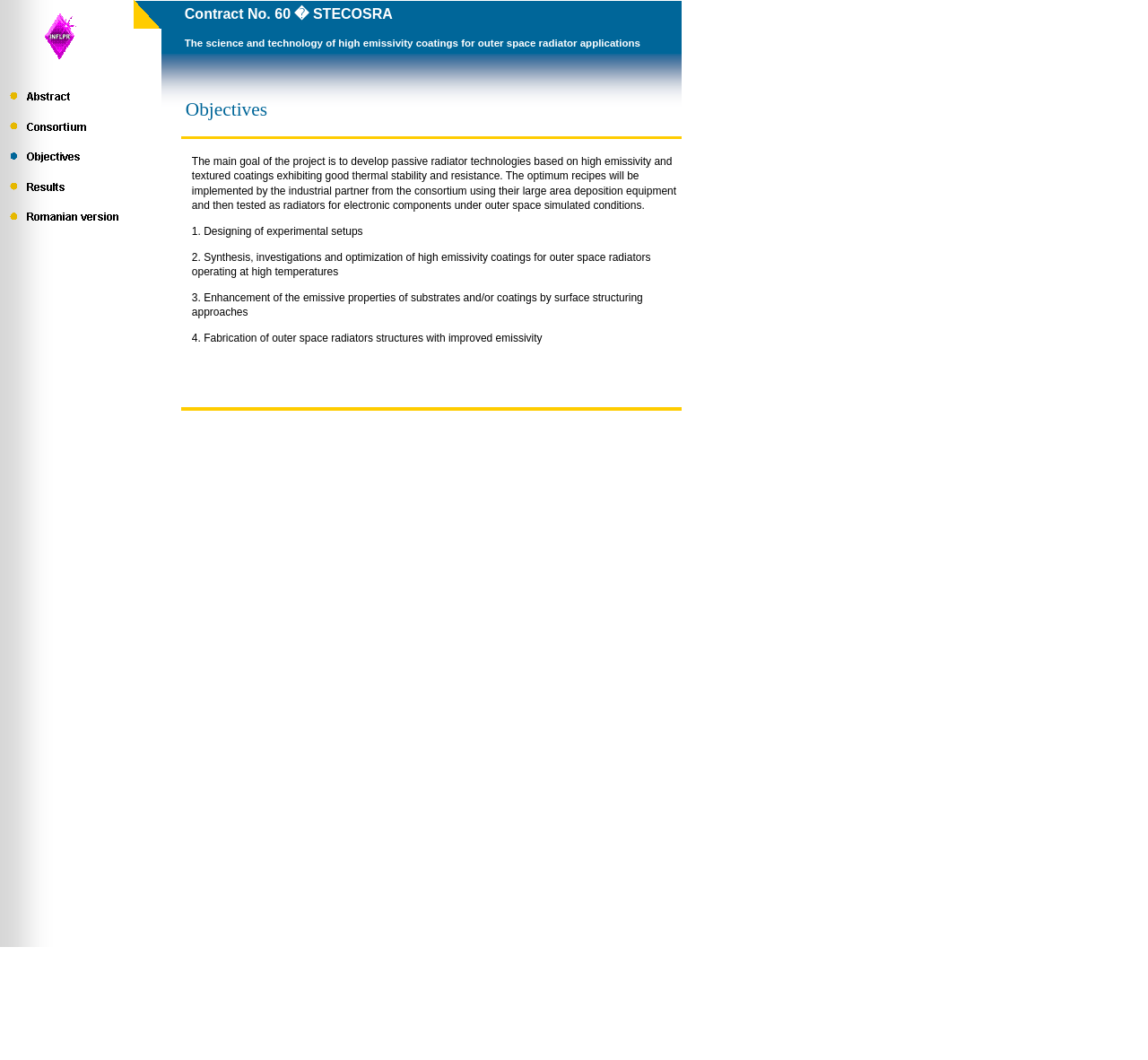Please use the details from the image to answer the following question comprehensively:
What is the project's main goal?

Based on the webpage content, the main goal of the project is to develop passive radiator technologies based on high emissivity and textured coatings exhibiting good thermal stability and resistance, as stated in the LayoutTableCell element with the text 'The main goal of the project is to develop passive radiator technologies...'.